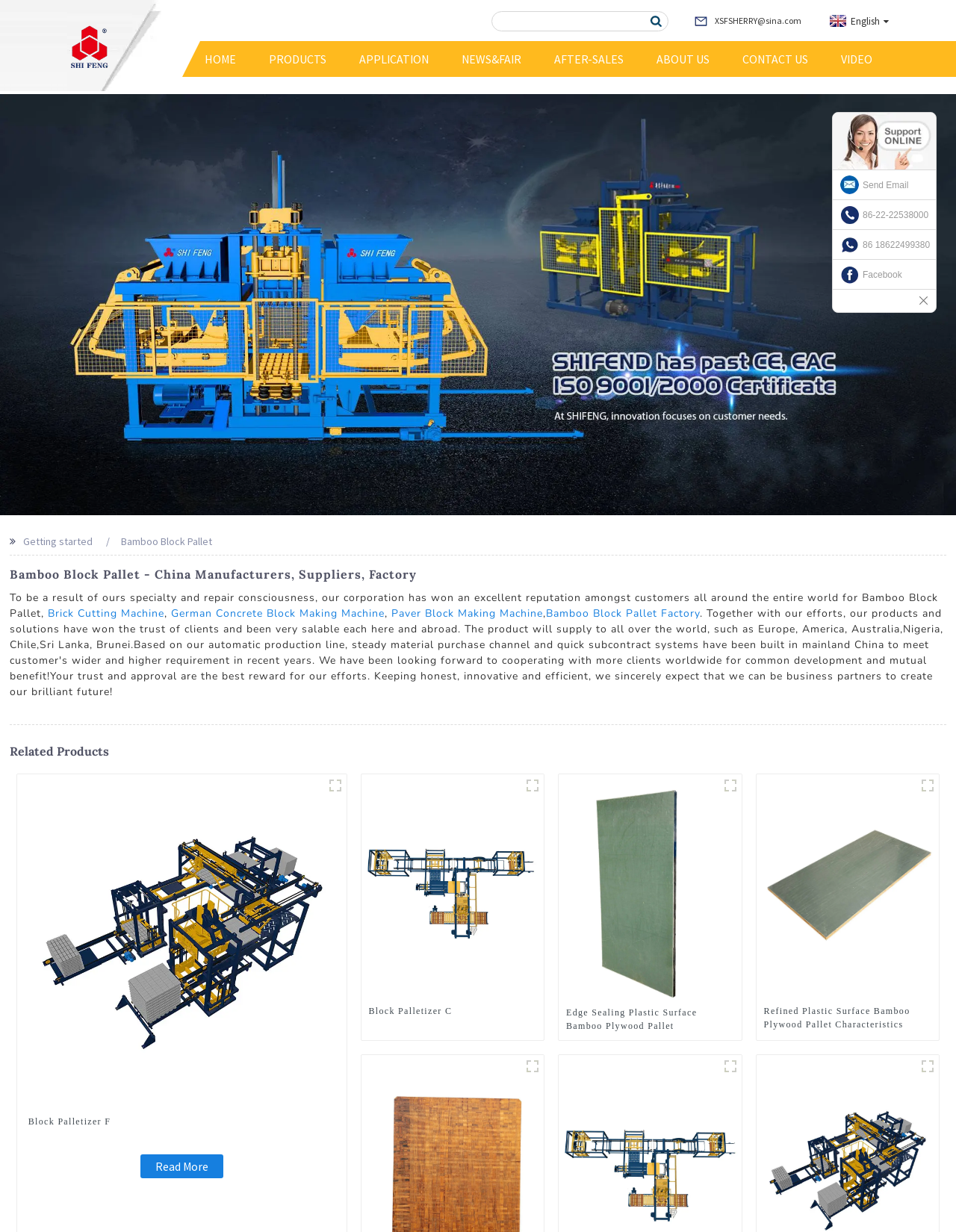Identify the bounding box coordinates for the UI element mentioned here: "About Me". Provide the coordinates as four float values between 0 and 1, i.e., [left, top, right, bottom].

None